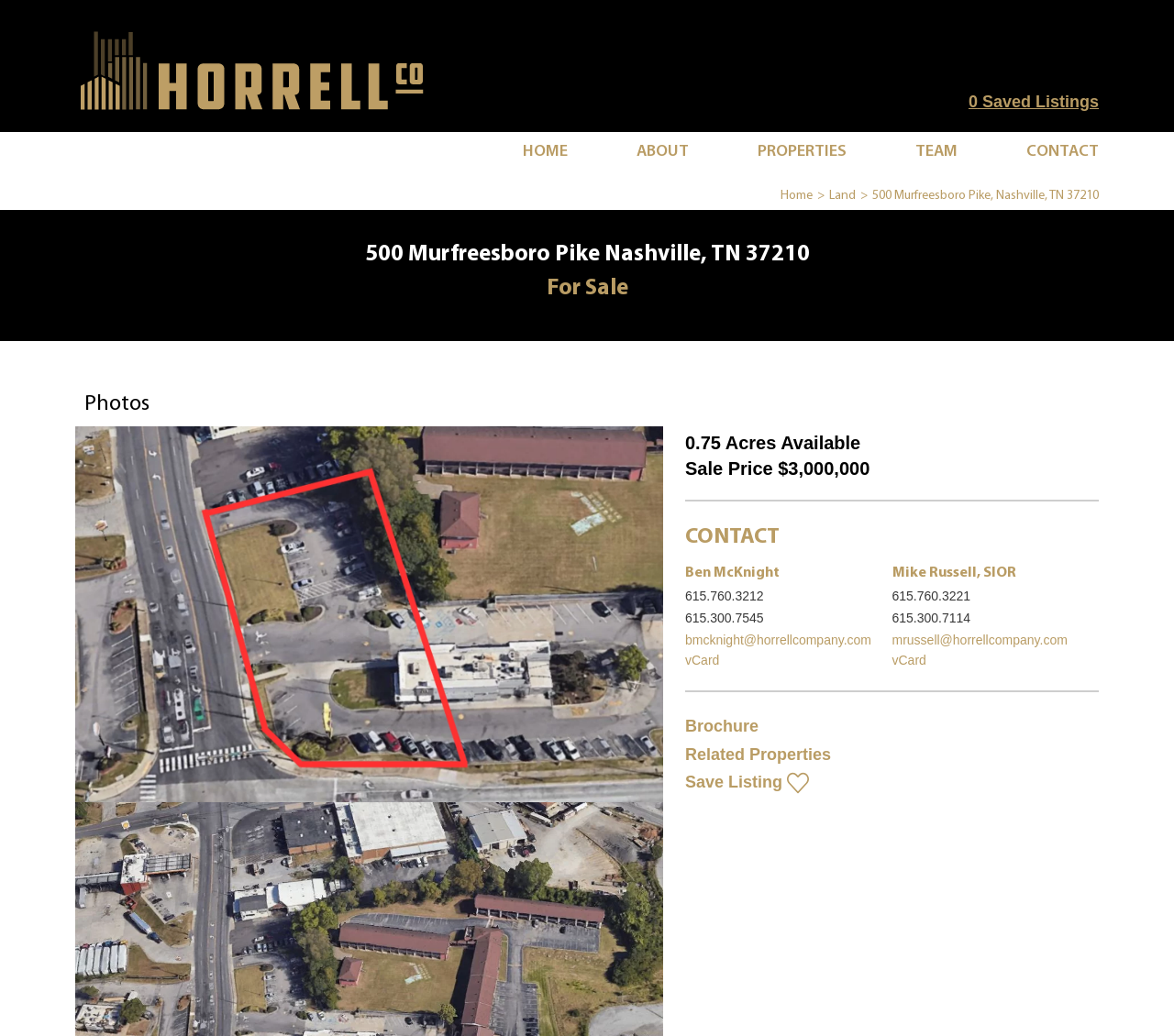Find the bounding box coordinates for the UI element that matches this description: "0 Saved Listings".

[0.825, 0.087, 0.936, 0.11]